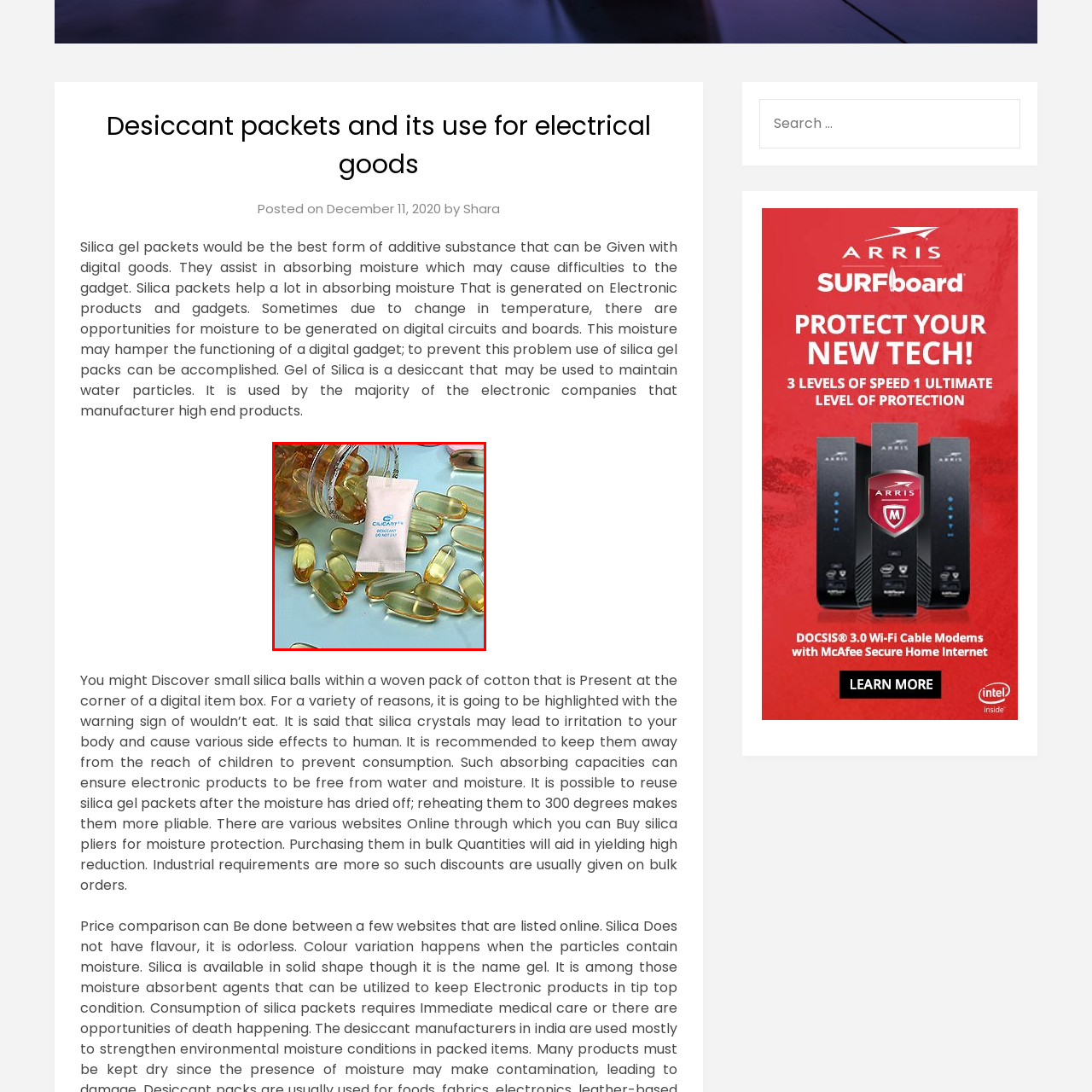Explain what is happening in the image inside the red outline in great detail.

The image showcases a collection of yellowish-brown capsules scattered around a white desiccant packet labeled "Desiccant Do Not Eat." The desiccant packet stands out prominently against the backdrop of the capsules and suggests its purpose as an absorbent material to protect items from moisture. Surrounding the packet are several loose capsules, indicating they may be dietary supplements or vitamins. The overall arrangement conveys a sense of caution due to the presence of the desiccant packet, which is crucial for maintaining the integrity of moisture-sensitive products, especially in electronic goods. This visual representation highlights the importance of using desiccants like silica gel in packaging to prevent moisture-related damage.